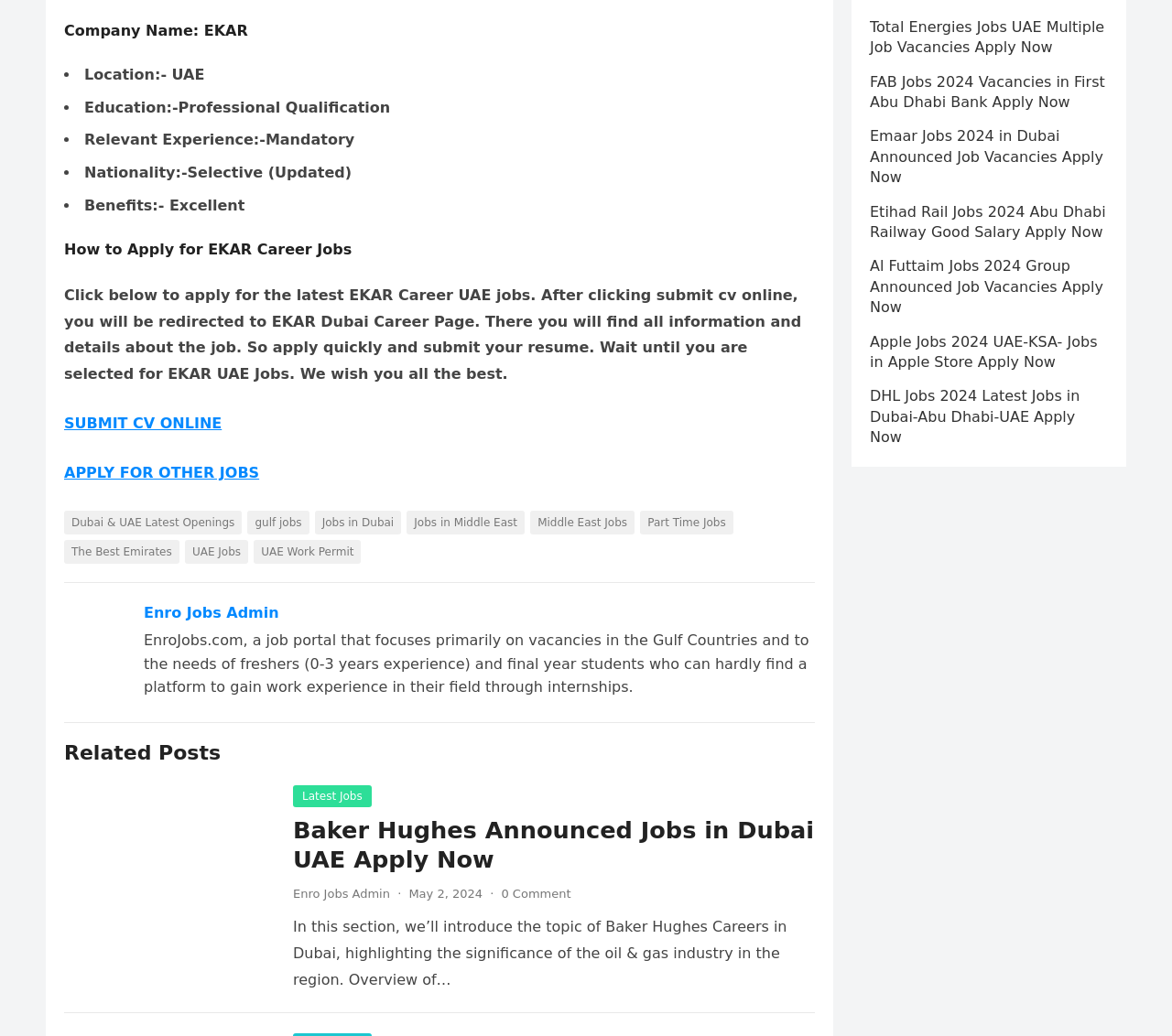What is the benefit mentioned for the job?
From the details in the image, answer the question comprehensively.

The benefit 'Excellent' is mentioned in the static text 'Benefits:- Excellent' which is listed as one of the job details, suggesting that the job offers excellent benefits.